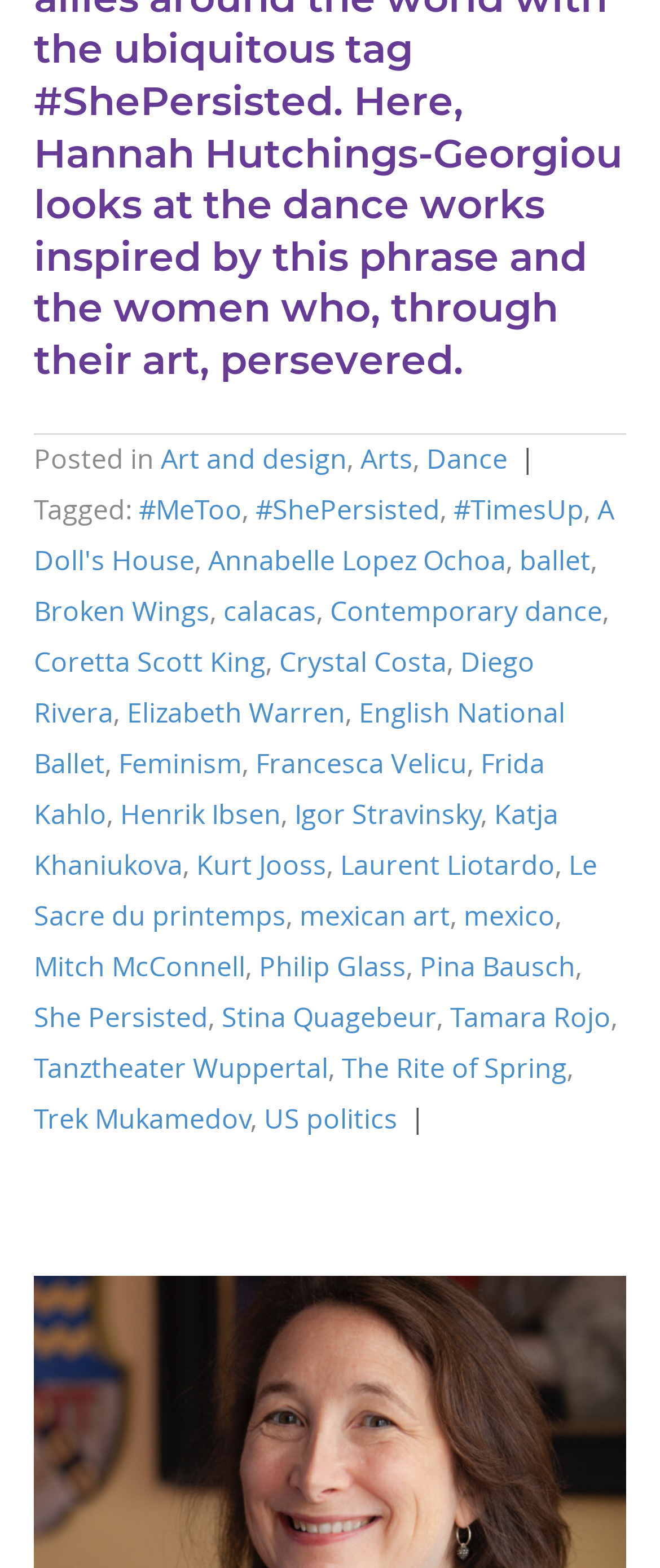Highlight the bounding box coordinates of the region I should click on to meet the following instruction: "Click on the link 'Frida Kahlo'".

[0.051, 0.475, 0.826, 0.531]